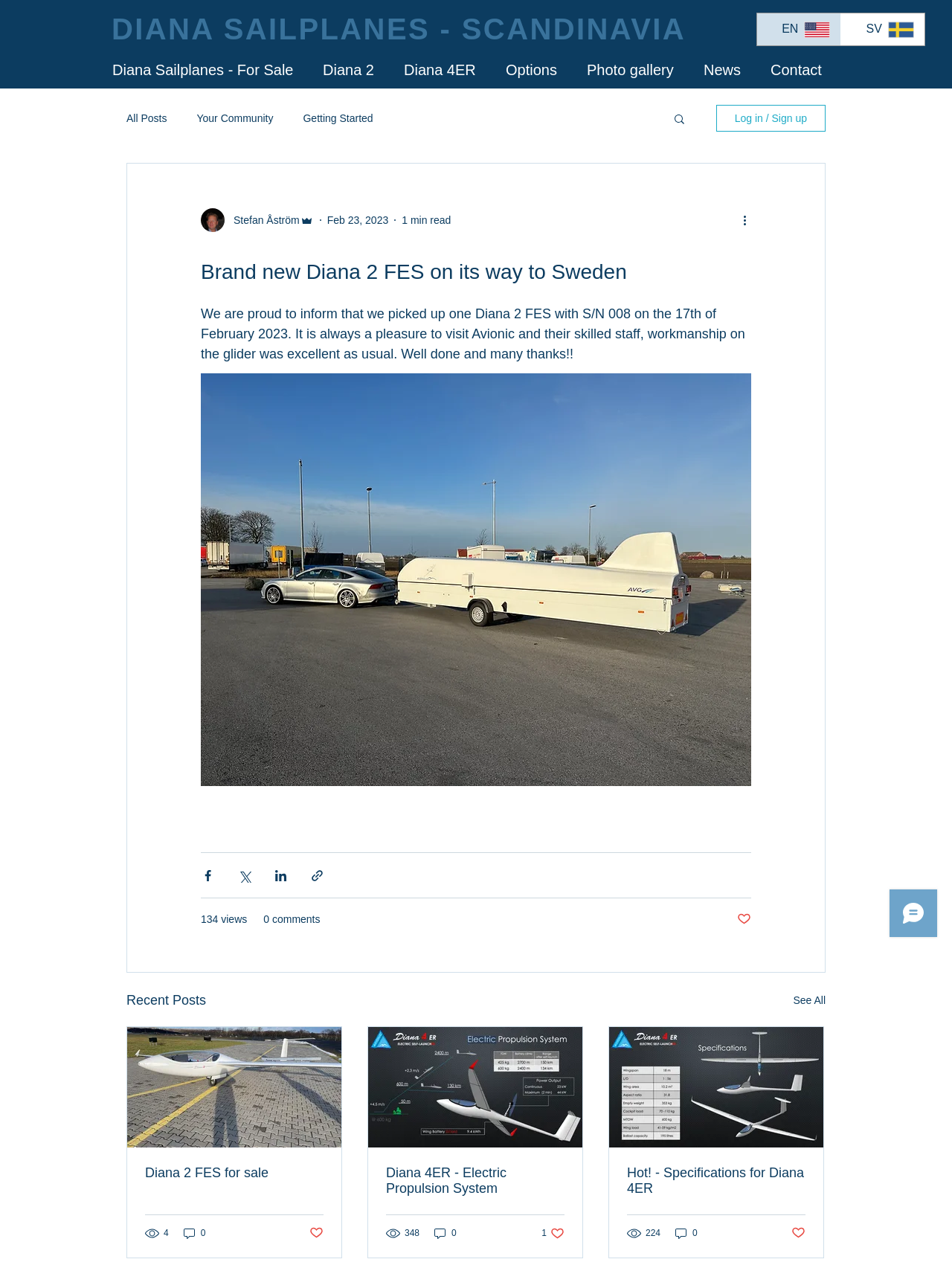How many views does the second recent post have?
Please answer the question with a detailed and comprehensive explanation.

I looked at the metadata of the second recent post and found that it has 348 views. This information is displayed below the post title.